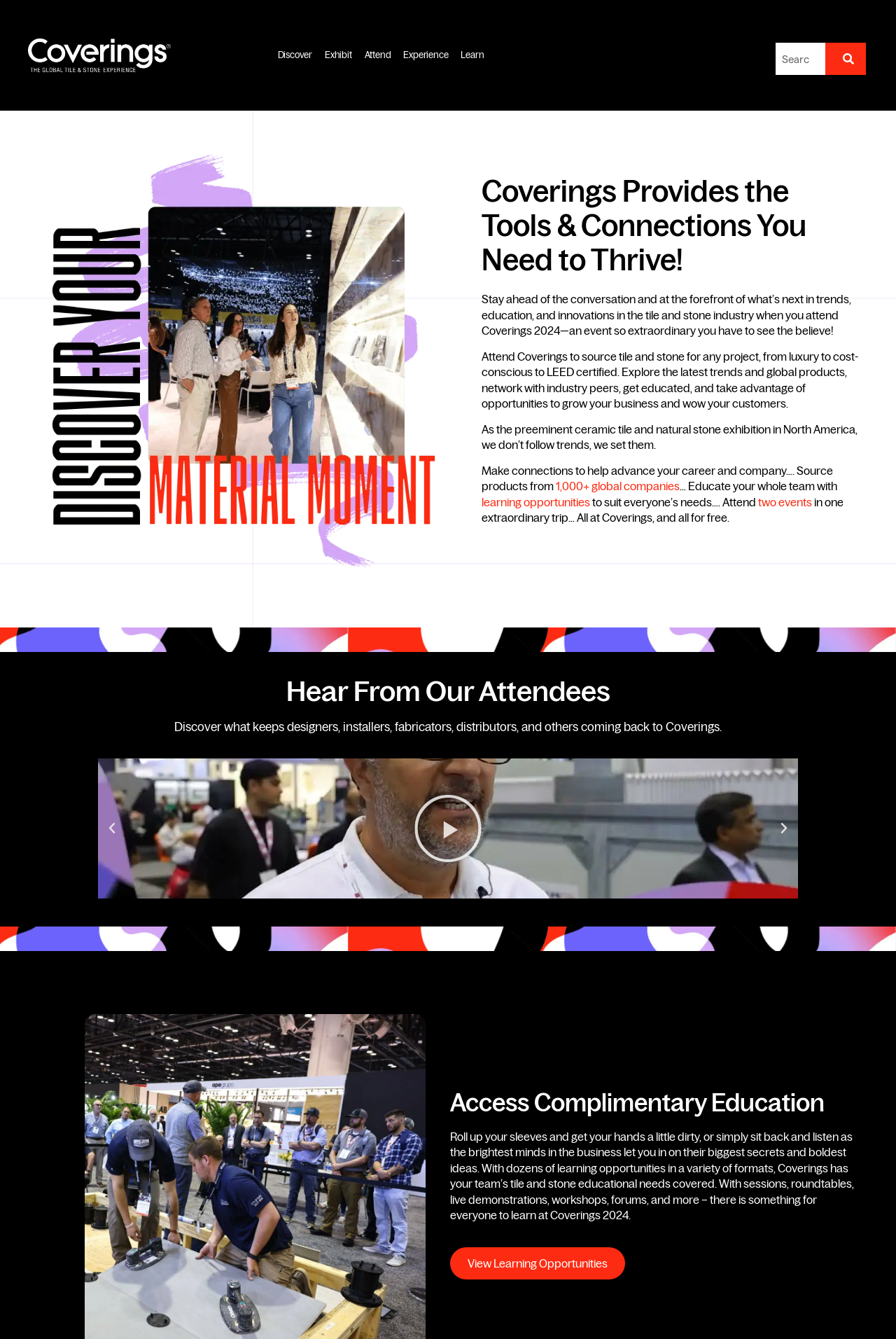Create an elaborate caption for the webpage.

The webpage is about Coverings 2024, an event in the tile and stone industry. At the top, there is a navigation section with links to "Discover", "Exhibit", "Attend", "Experience", and "Learn". On the top right, there is a search bar with a search button.

Below the navigation section, there is a heading that reads "Coverings Provides the Tools & Connections You Need to Thrive!" followed by a paragraph of text that describes the benefits of attending Coverings 2024. This is followed by three more paragraphs of text that highlight the event's features, such as sourcing tile and stone products, networking with industry peers, and educational opportunities.

On the right side of the page, there is a section with a heading "Hear From Our Attendees" that includes a quote from attendees and a link to "Why Fabricators Should Attend" with an accompanying image. Below this section, there are navigation buttons to move to the previous or next page.

Further down the page, there is a section with a heading "Access Complimentary Education" that describes the various learning opportunities available at Coverings 2024, including sessions, roundtables, live demonstrations, workshops, and forums. This section includes a link to "View Learning Opportunities".